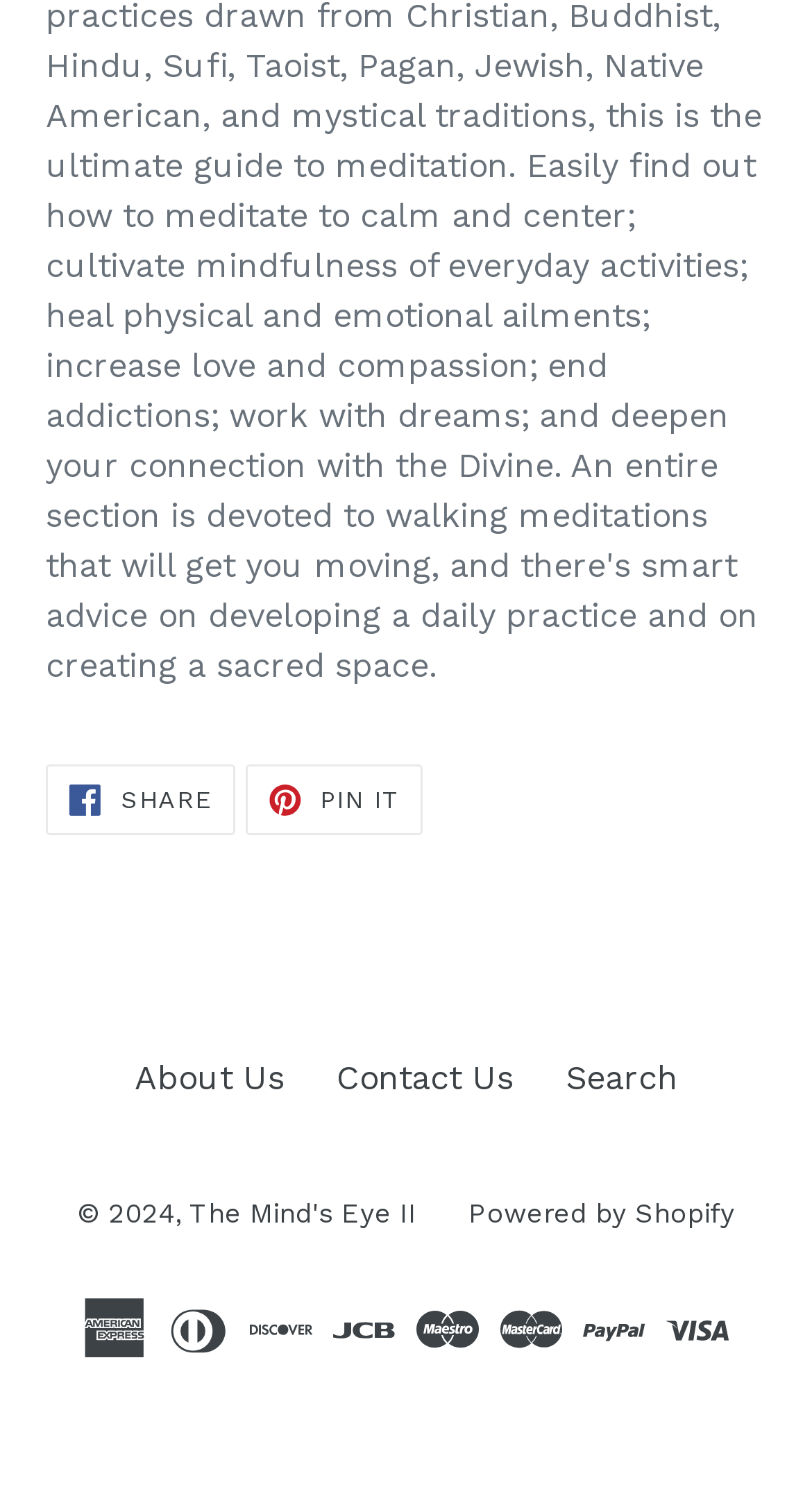What is the platform that powers the website?
Please provide a single word or phrase based on the screenshot.

Shopify